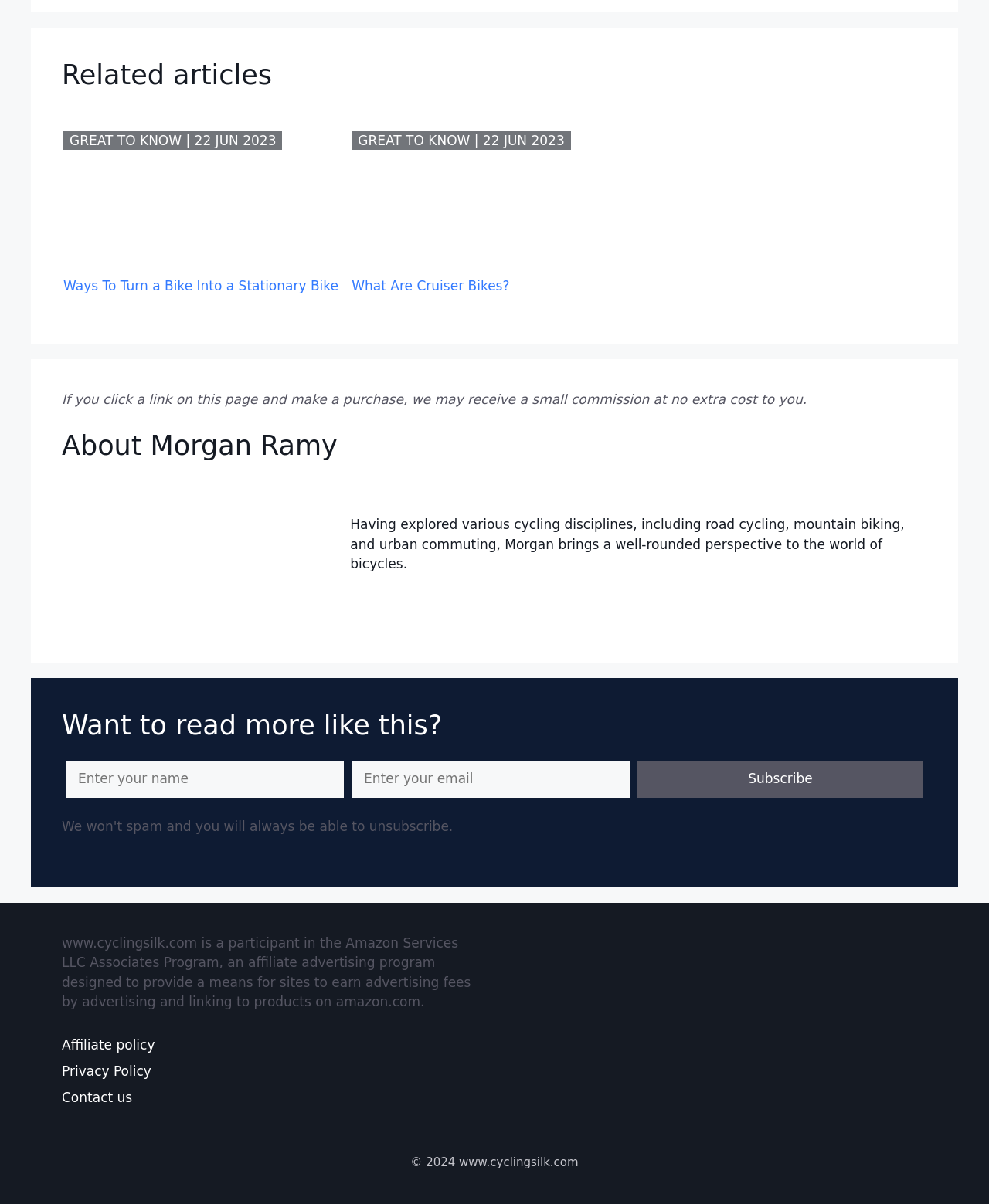Please identify the bounding box coordinates of the element that needs to be clicked to execute the following command: "Read about No Holds Barred". Provide the bounding box using four float numbers between 0 and 1, formatted as [left, top, right, bottom].

None